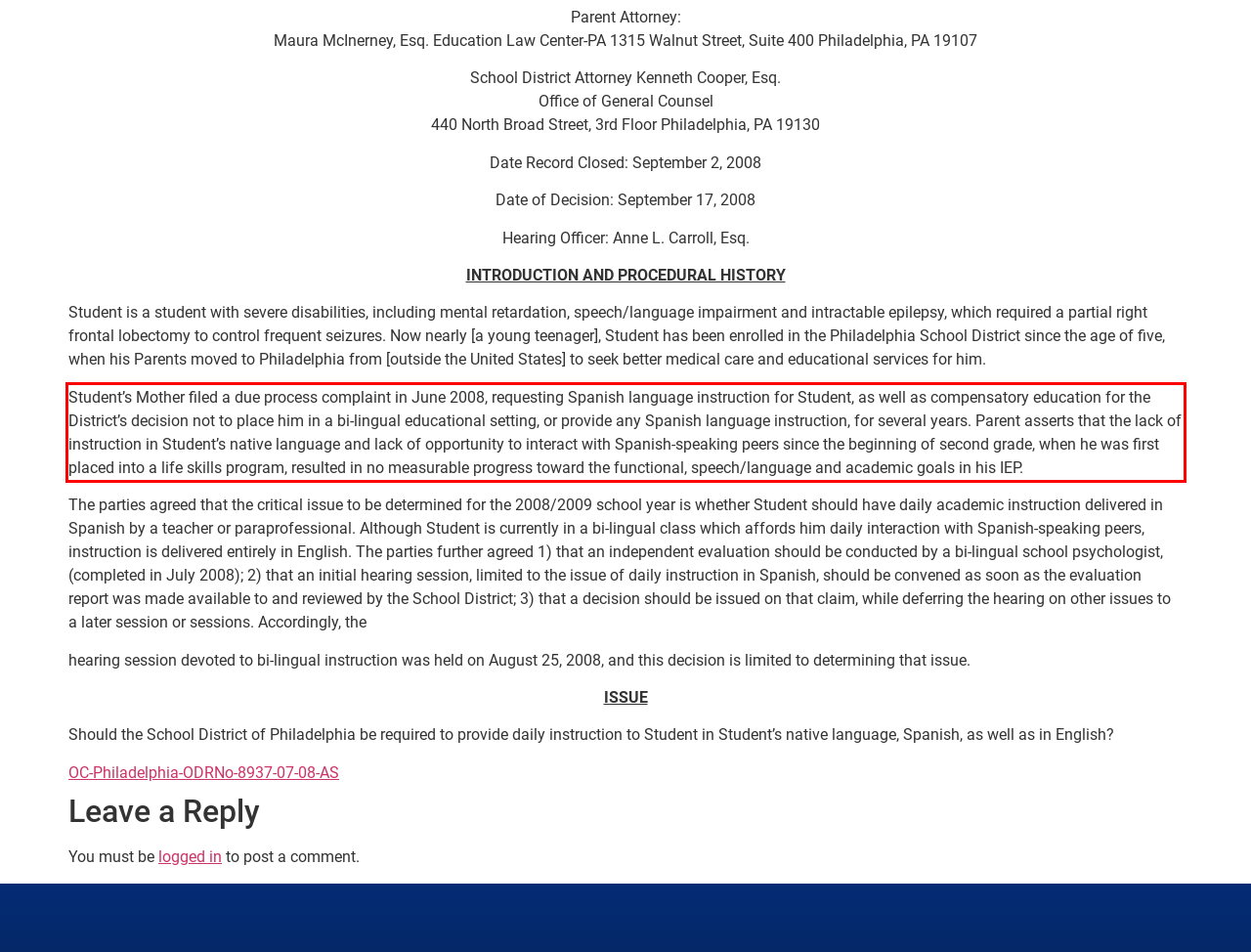Inspect the webpage screenshot that has a red bounding box and use OCR technology to read and display the text inside the red bounding box.

Student’s Mother filed a due process complaint in June 2008, requesting Spanish language instruction for Student, as well as compensatory education for the District’s decision not to place him in a bi-lingual educational setting, or provide any Spanish language instruction, for several years. Parent asserts that the lack of instruction in Student’s native language and lack of opportunity to interact with Spanish-speaking peers since the beginning of second grade, when he was first placed into a life skills program, resulted in no measurable progress toward the functional, speech/language and academic goals in his IEP.